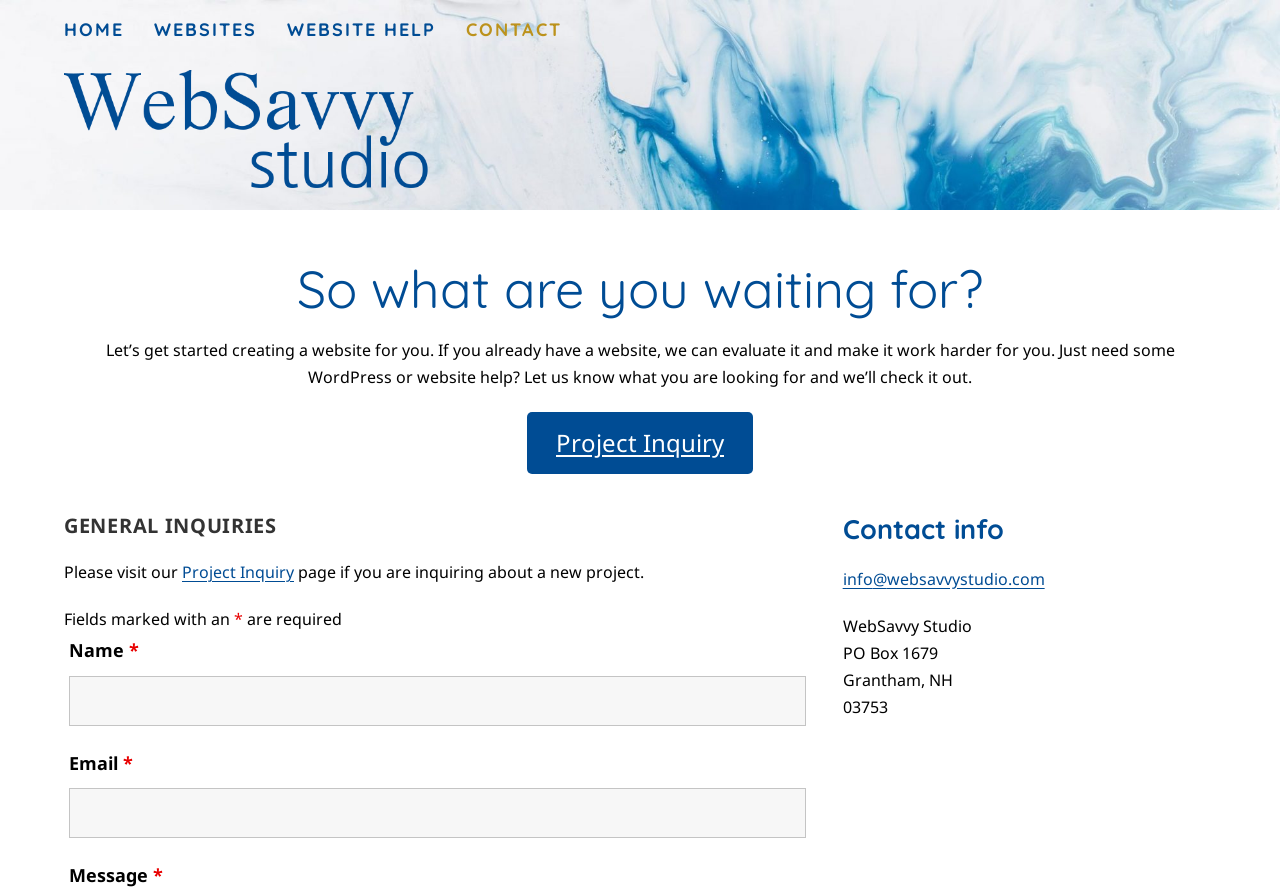Please locate and retrieve the main header text of the webpage.

So what are you waiting for?